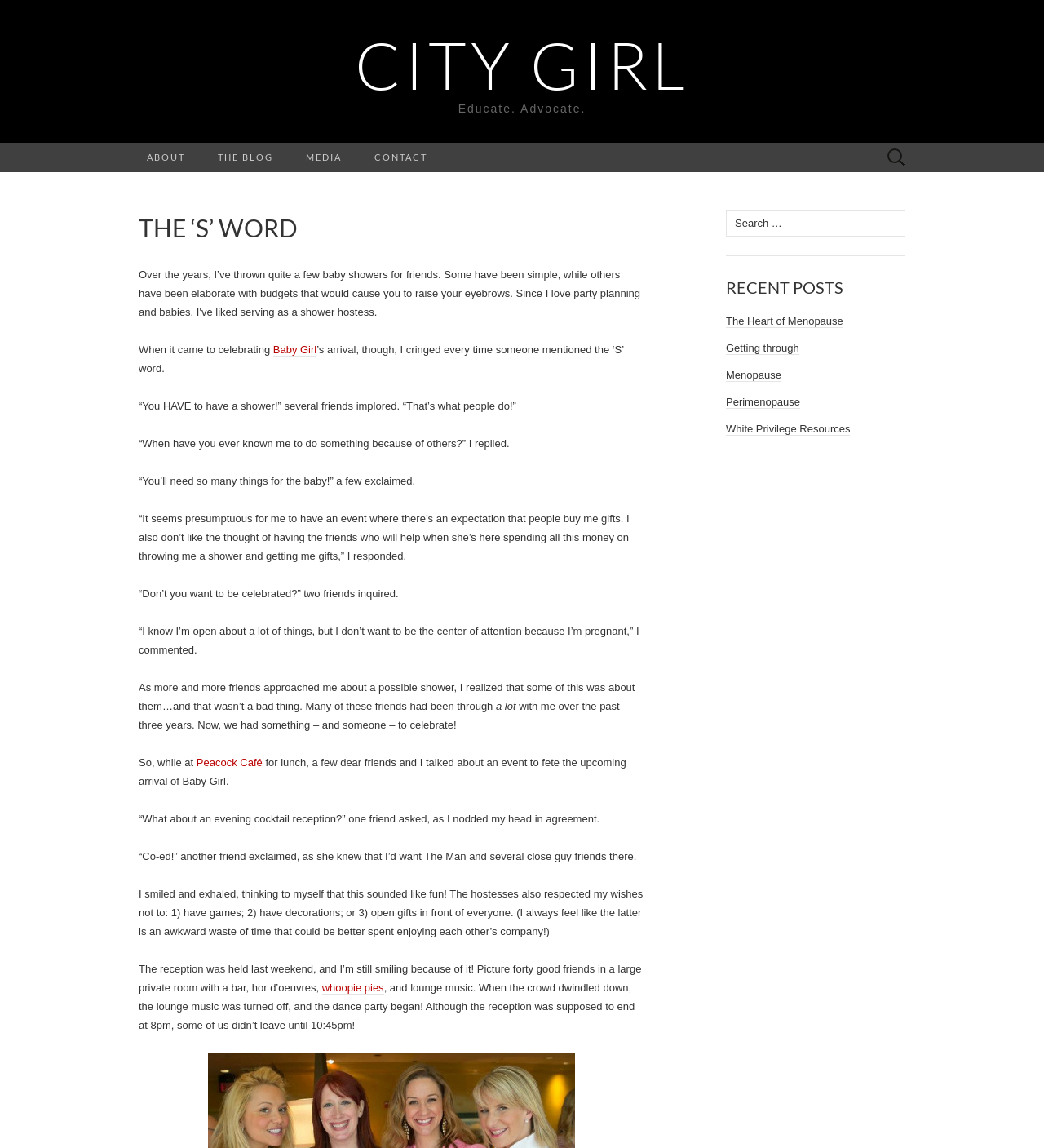Please study the image and answer the question comprehensively:
What is the author's attitude towards baby showers?

The author's attitude towards baby showers can be inferred from the text where she mentions that she cringed every time someone mentioned the 'S' word, and she didn't want to have a shower because it seemed presumptuous and she didn't like the thought of having friends spend money on gifts.